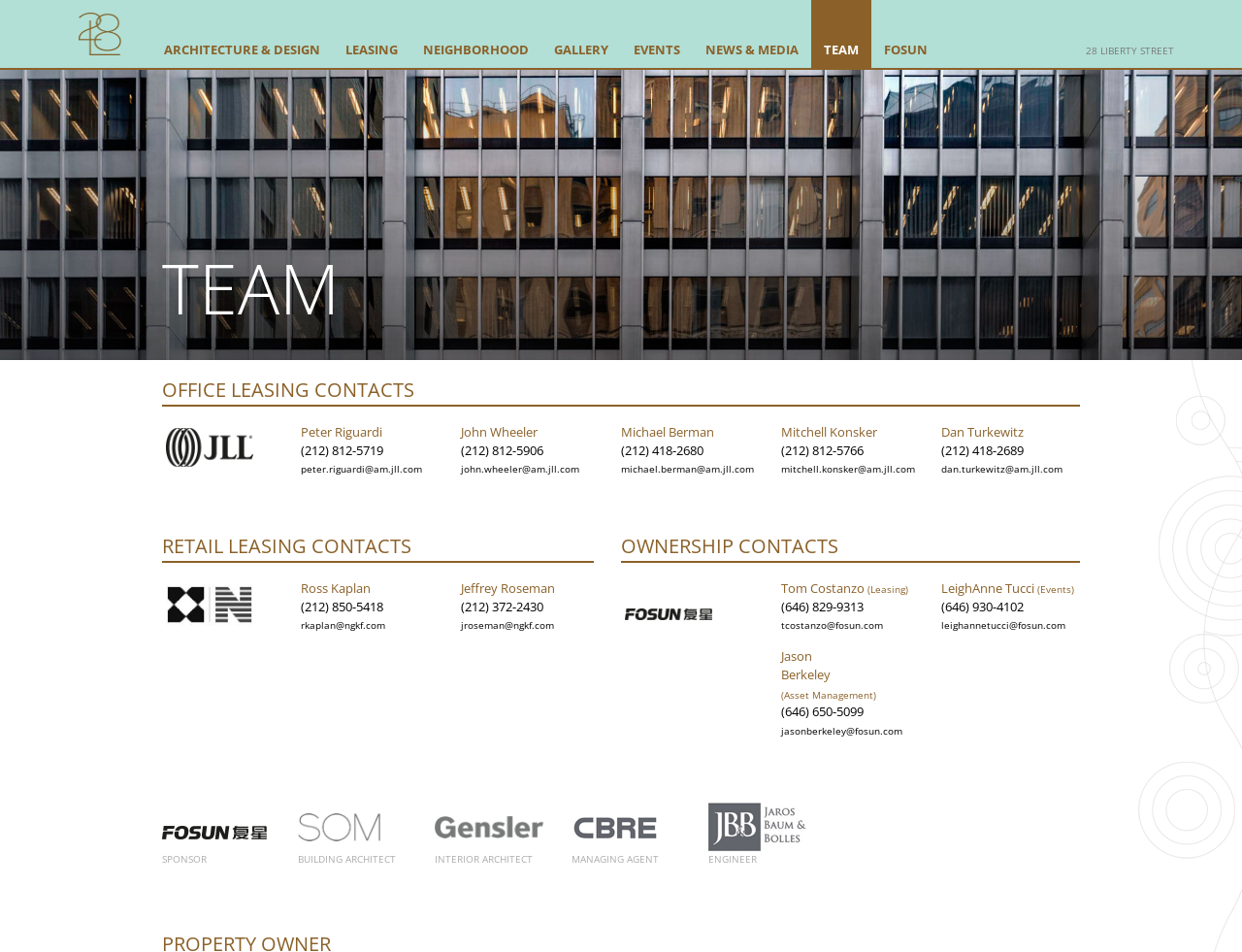Please respond to the question with a concise word or phrase:
Who are the office leasing contacts?

Peter Riguardi, John Wheeler, Michael Berman, Mitchell Konsker, Dan Turkewitz